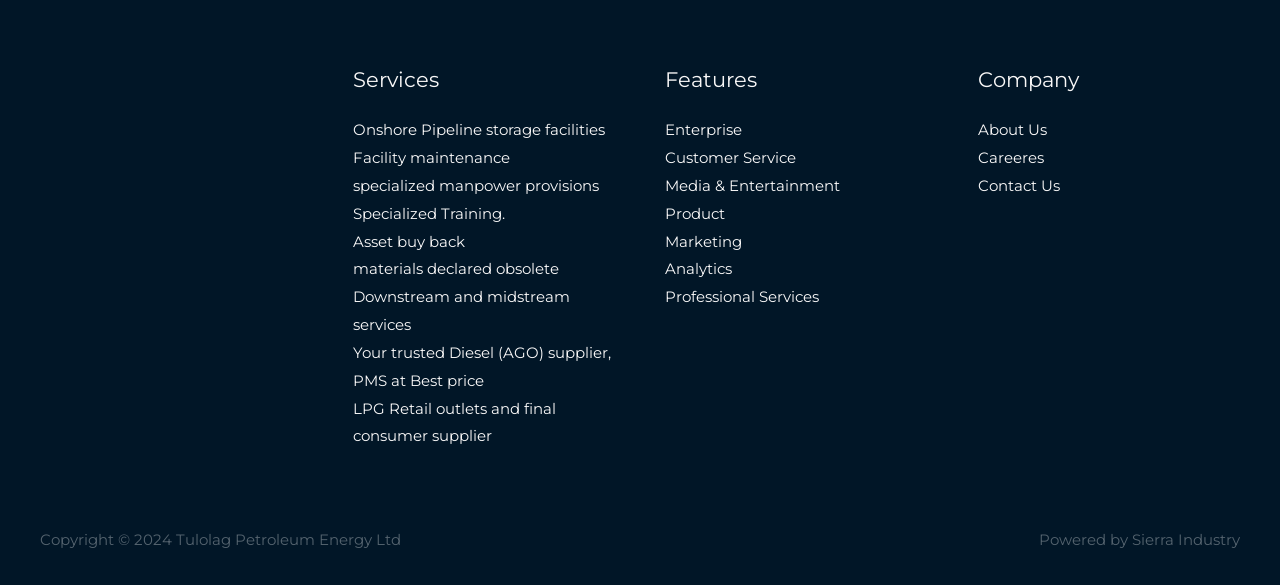Please find the bounding box coordinates of the element that needs to be clicked to perform the following instruction: "View Onshore Pipeline storage facilities". The bounding box coordinates should be four float numbers between 0 and 1, represented as [left, top, right, bottom].

[0.275, 0.205, 0.472, 0.238]